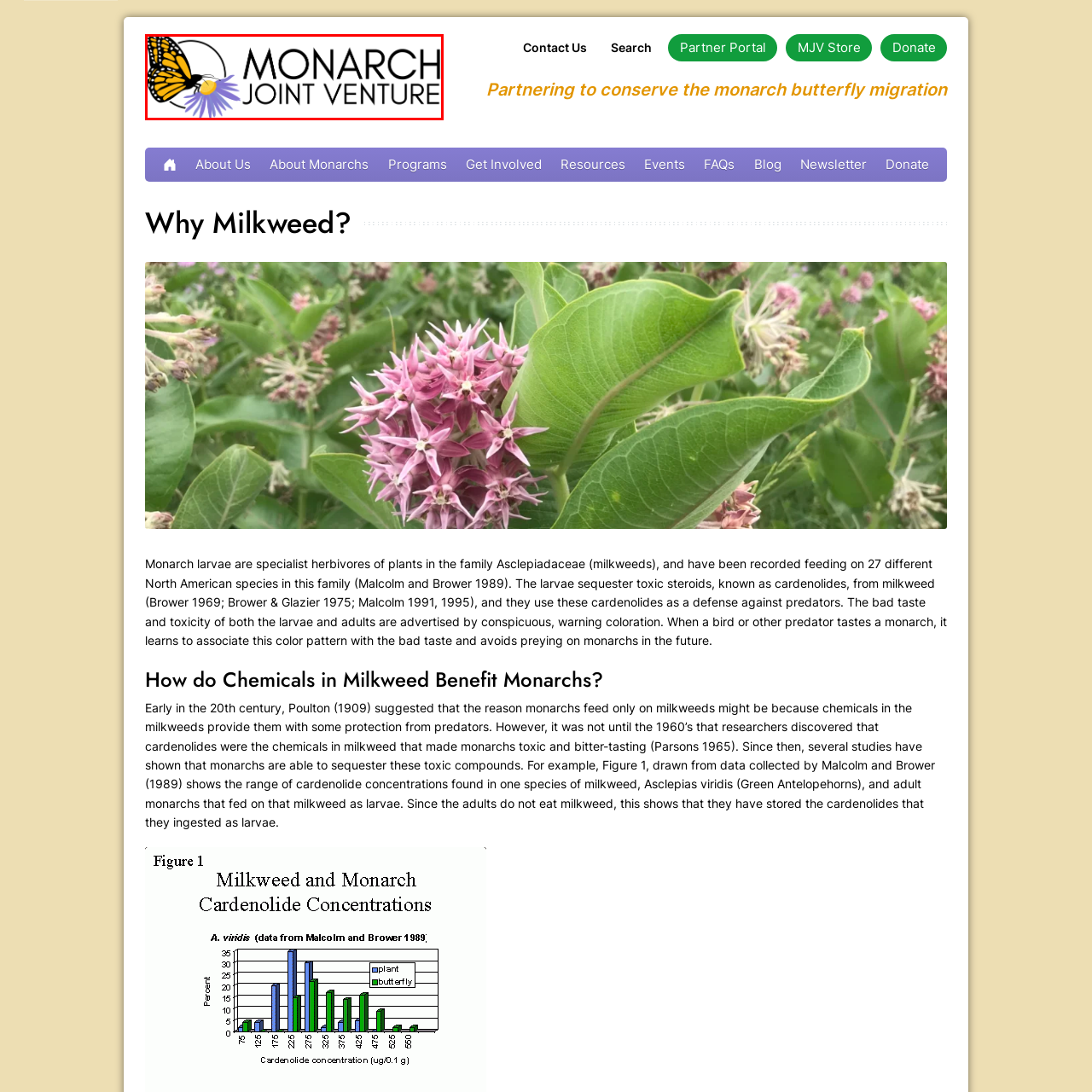What is the color of the flower in the logo?
Examine the image highlighted by the red bounding box and answer briefly with one word or a short phrase.

Purple